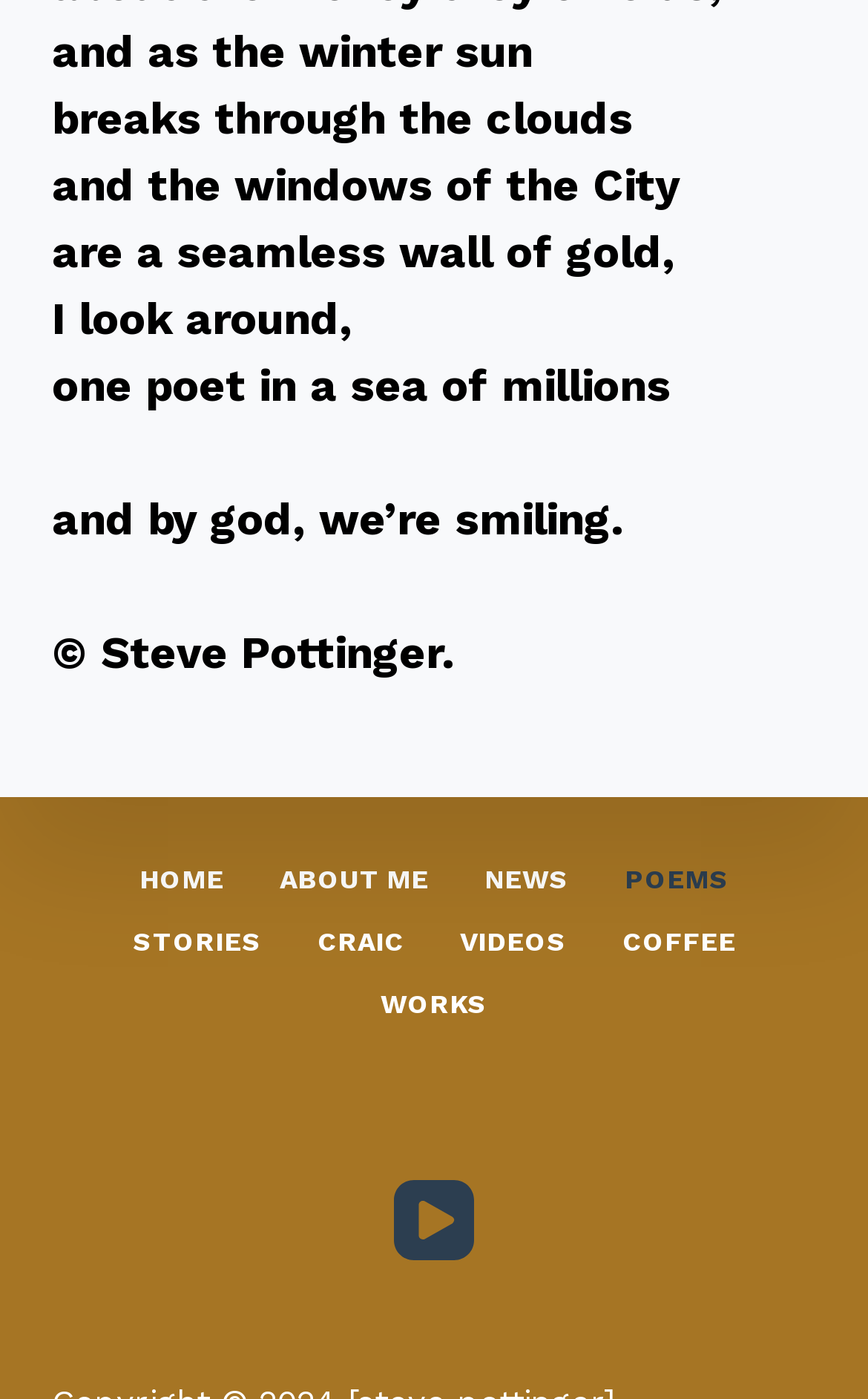Point out the bounding box coordinates of the section to click in order to follow this instruction: "visit YouTube channel".

[0.454, 0.843, 0.546, 0.9]